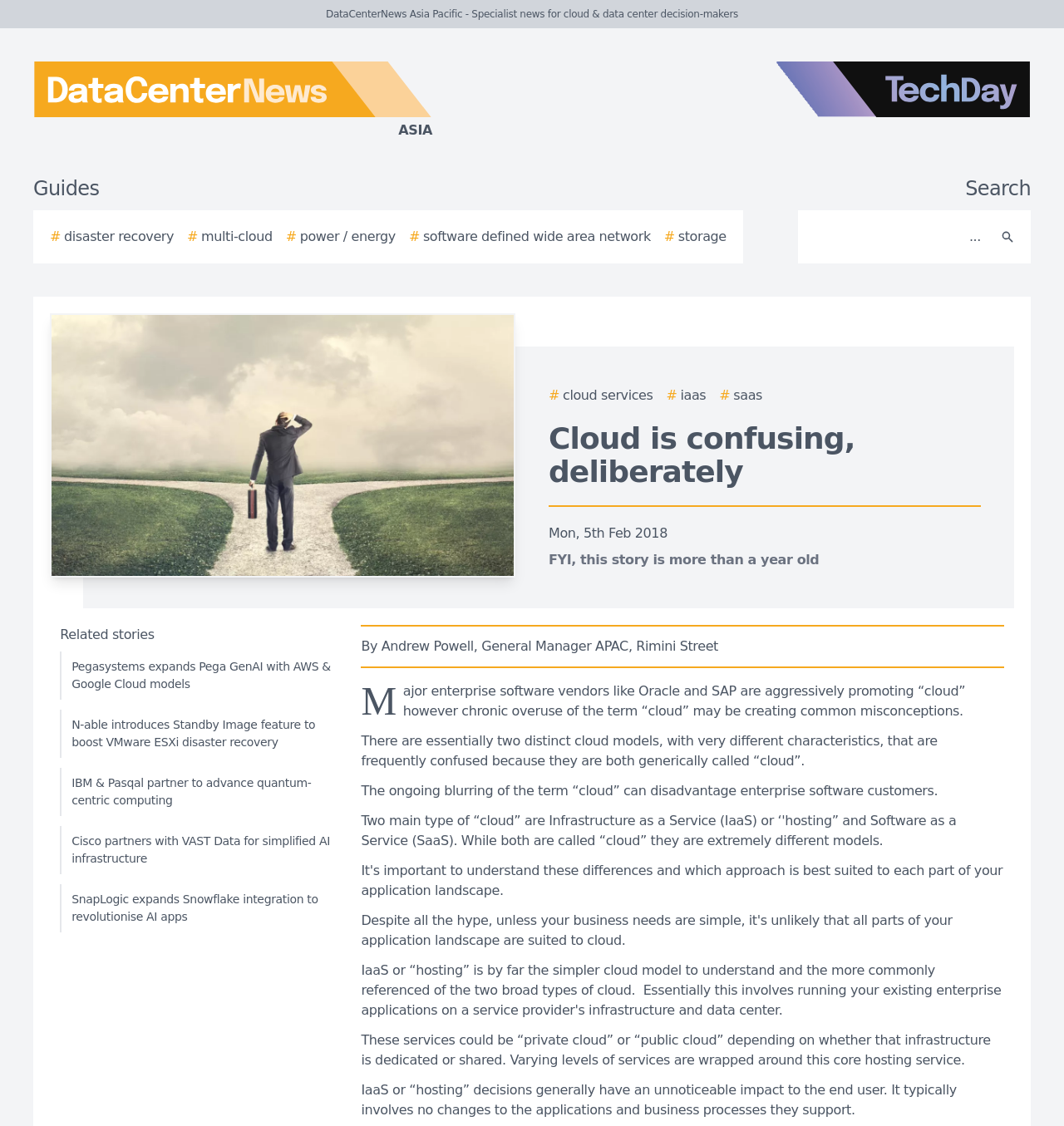Identify the bounding box coordinates of the region that should be clicked to execute the following instruction: "Read the article about cloud confusion".

[0.516, 0.375, 0.922, 0.434]